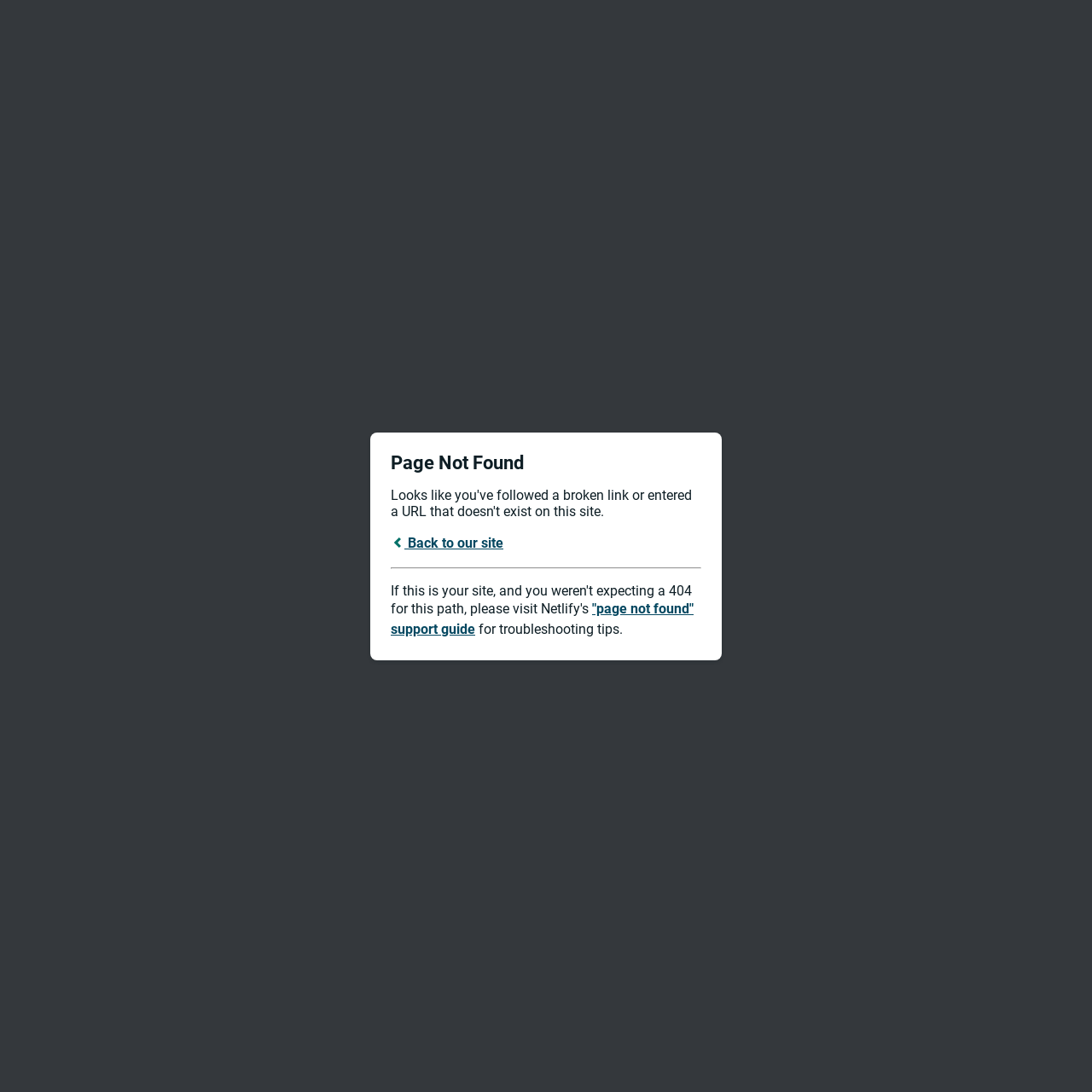Bounding box coordinates are to be given in the format (top-left x, top-left y, bottom-right x, bottom-right y). All values must be floating point numbers between 0 and 1. Provide the bounding box coordinate for the UI element described as: "page not found" support guide

[0.358, 0.55, 0.635, 0.583]